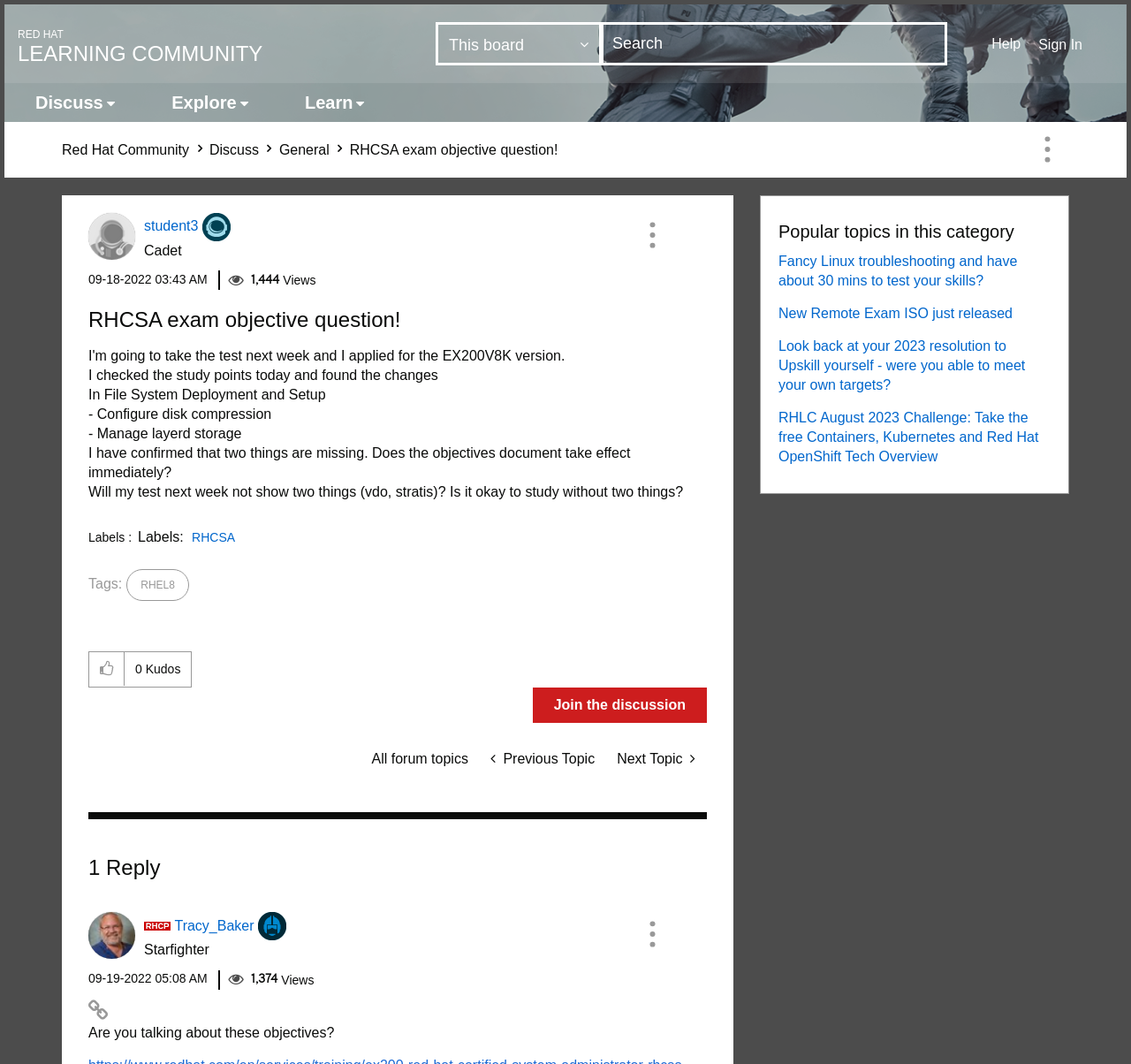Identify the bounding box coordinates of the element that should be clicked to fulfill this task: "Search for something". The coordinates should be provided as four float numbers between 0 and 1, i.e., [left, top, right, bottom].

[0.531, 0.021, 0.838, 0.061]